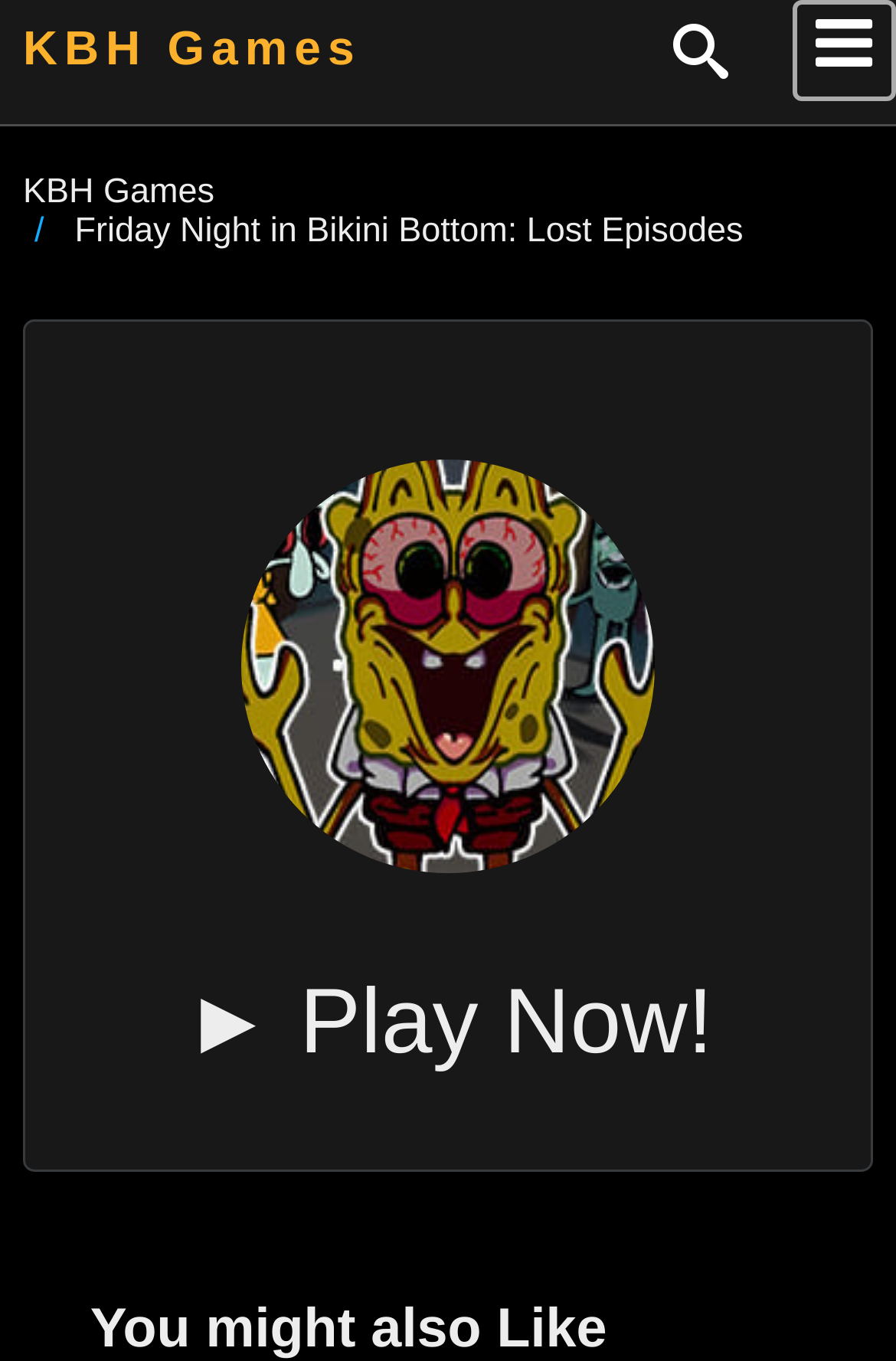What is the main attraction on this webpage?
Kindly answer the question with as much detail as you can.

I determined the answer by looking at the prominent link in the middle of the webpage, which has the text 'Friday Night in Bikini Bottom: Lost Episodes'. This suggests that the main attraction is a game or content related to this title.